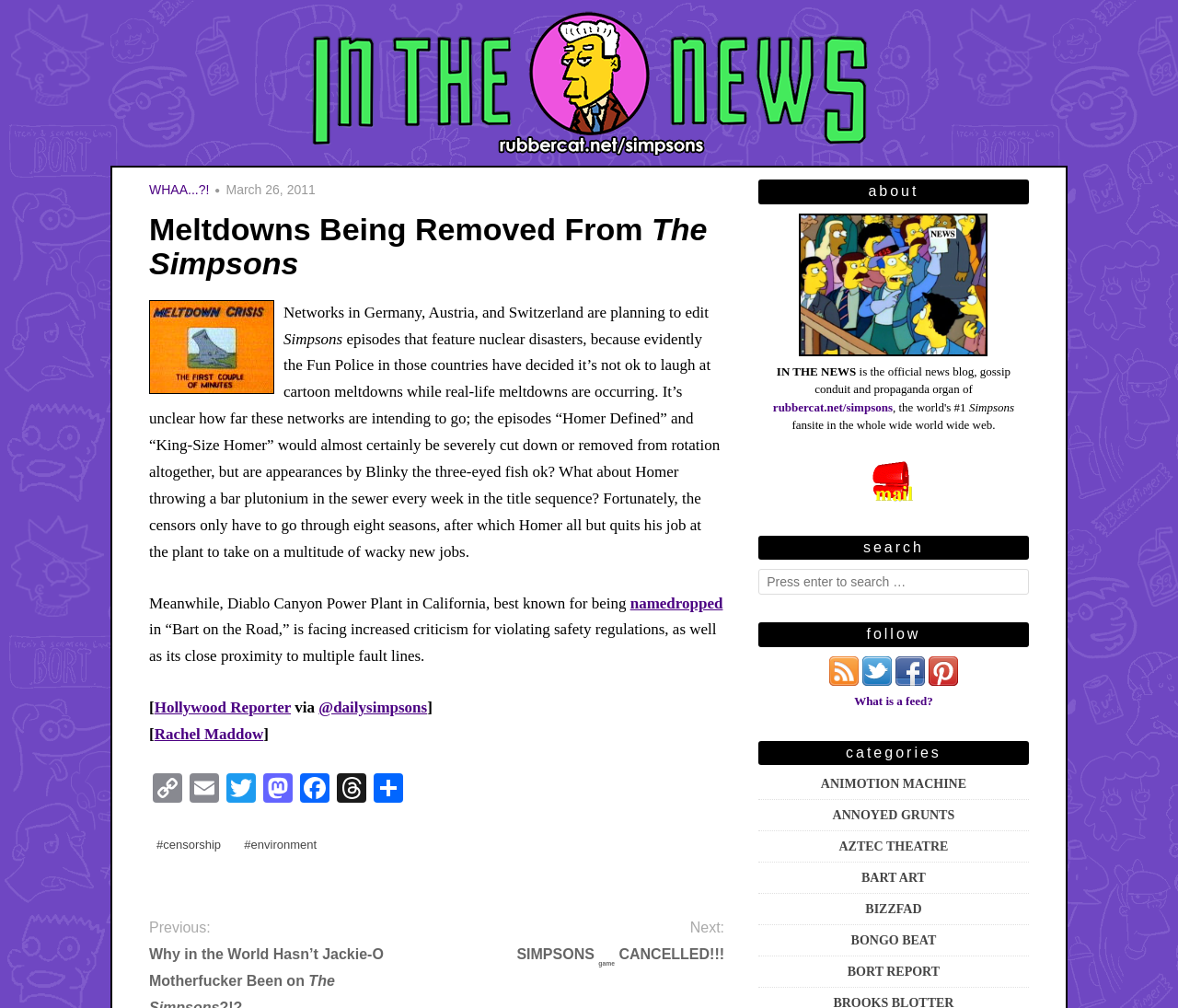What is the name of the power plant in California mentioned in the article?
Look at the webpage screenshot and answer the question with a detailed explanation.

The article mentions that Diablo Canyon Power Plant in California, best known for being namedropped in “Bart on the Road,” is facing increased criticism for violating safety regulations, as well as its close proximity to multiple fault lines.